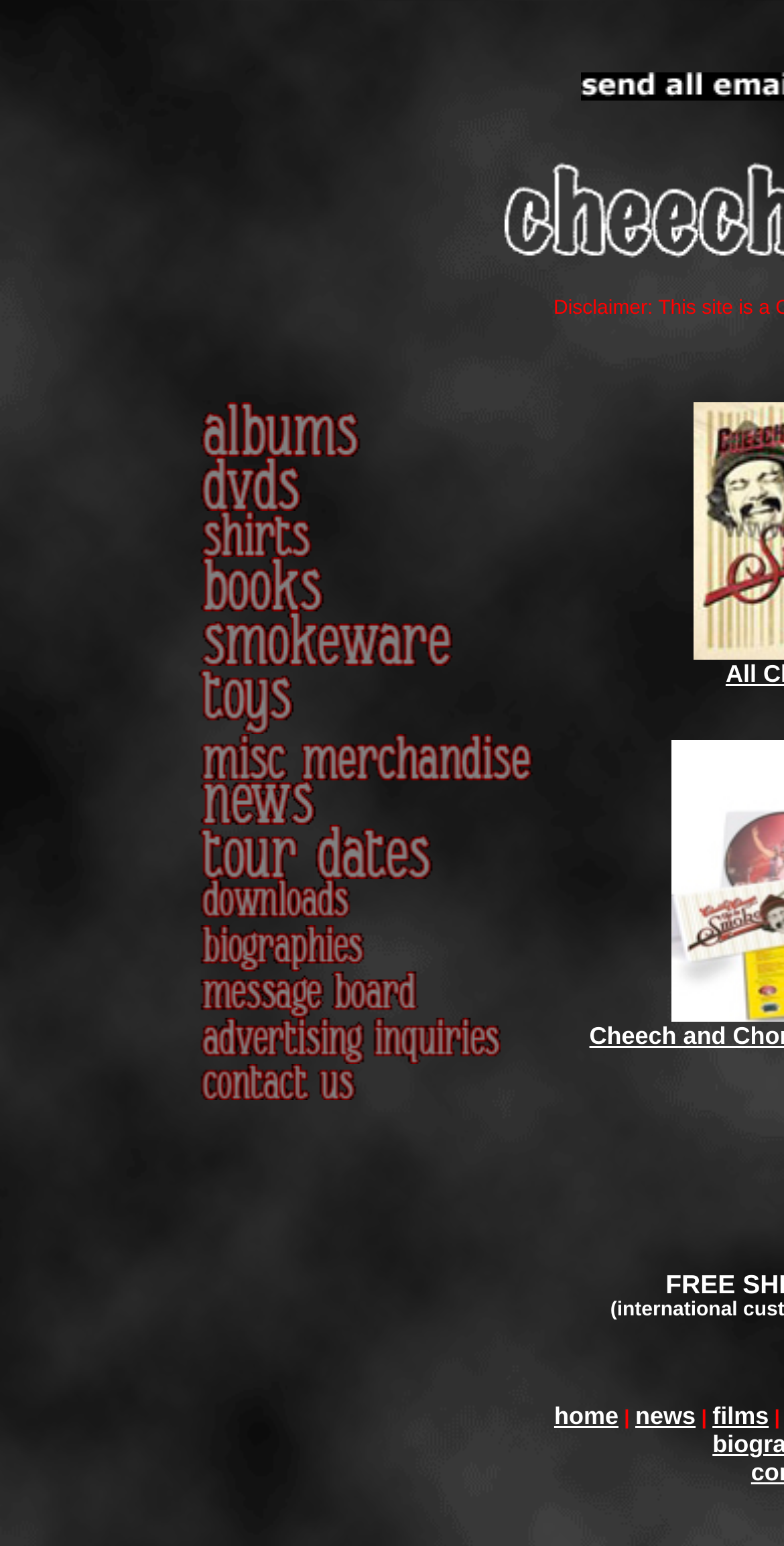What types of products are available on this website?
Please answer the question with as much detail as possible using the screenshot.

By examining the links and images on the webpage, it seems that the website offers various types of products, including shirts, books, smokeware, toys, and merchandise related to Cheech and Chong. These products are likely available for purchase or download.